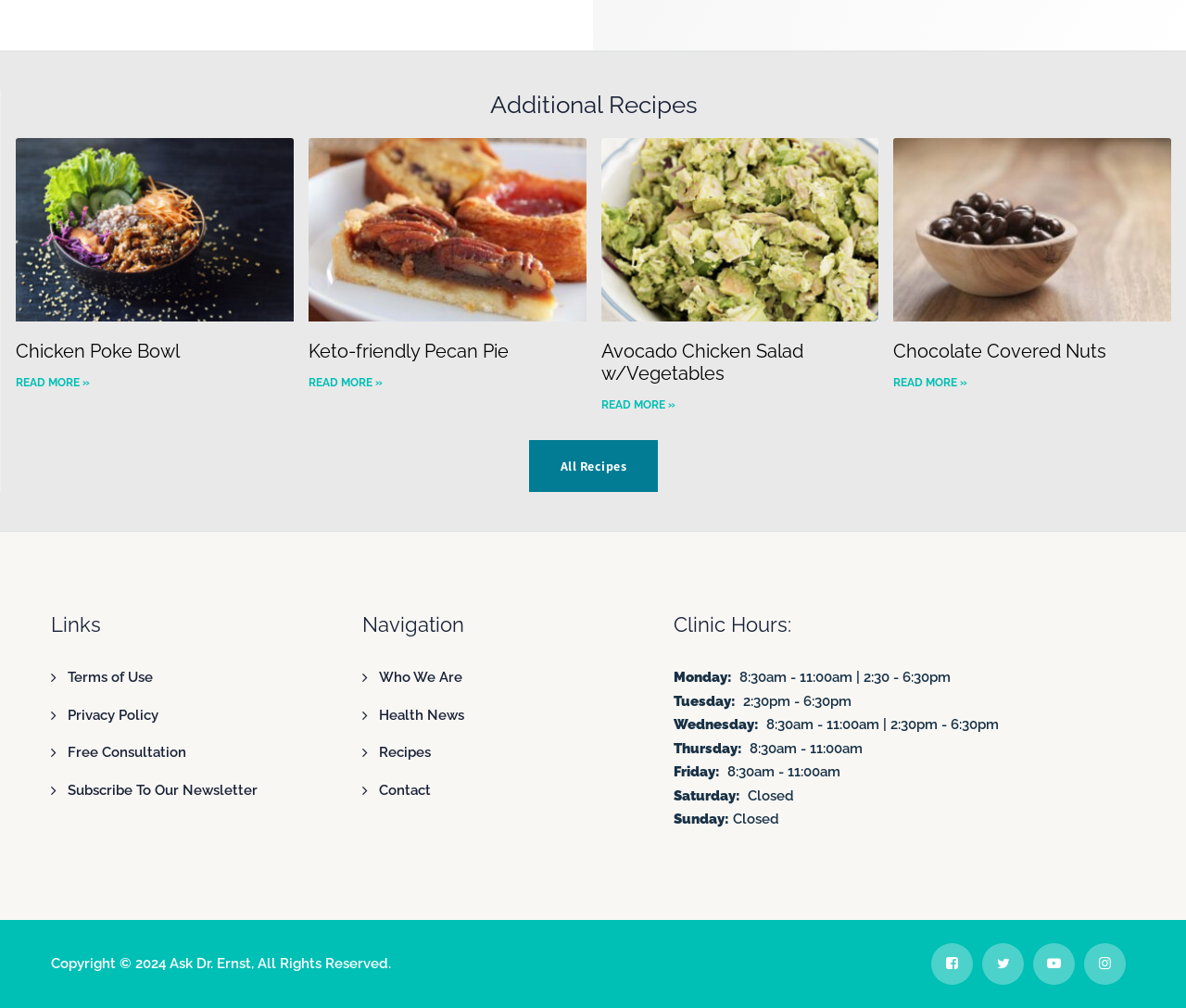What are the clinic hours on Monday? Using the information from the screenshot, answer with a single word or phrase.

8:30am - 11:00am | 2:30 - 6:30pm